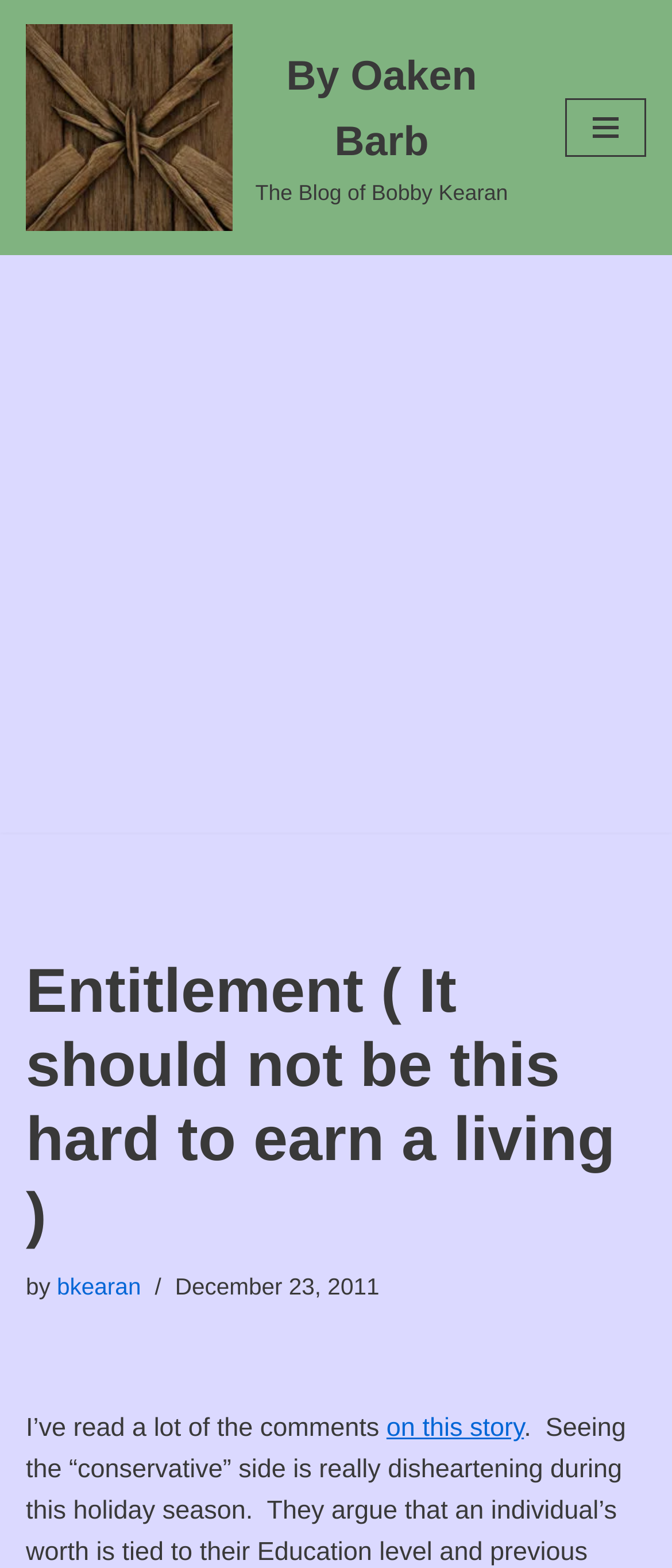From the element description: "269-657-4921", extract the bounding box coordinates of the UI element. The coordinates should be expressed as four float numbers between 0 and 1, in the order [left, top, right, bottom].

None